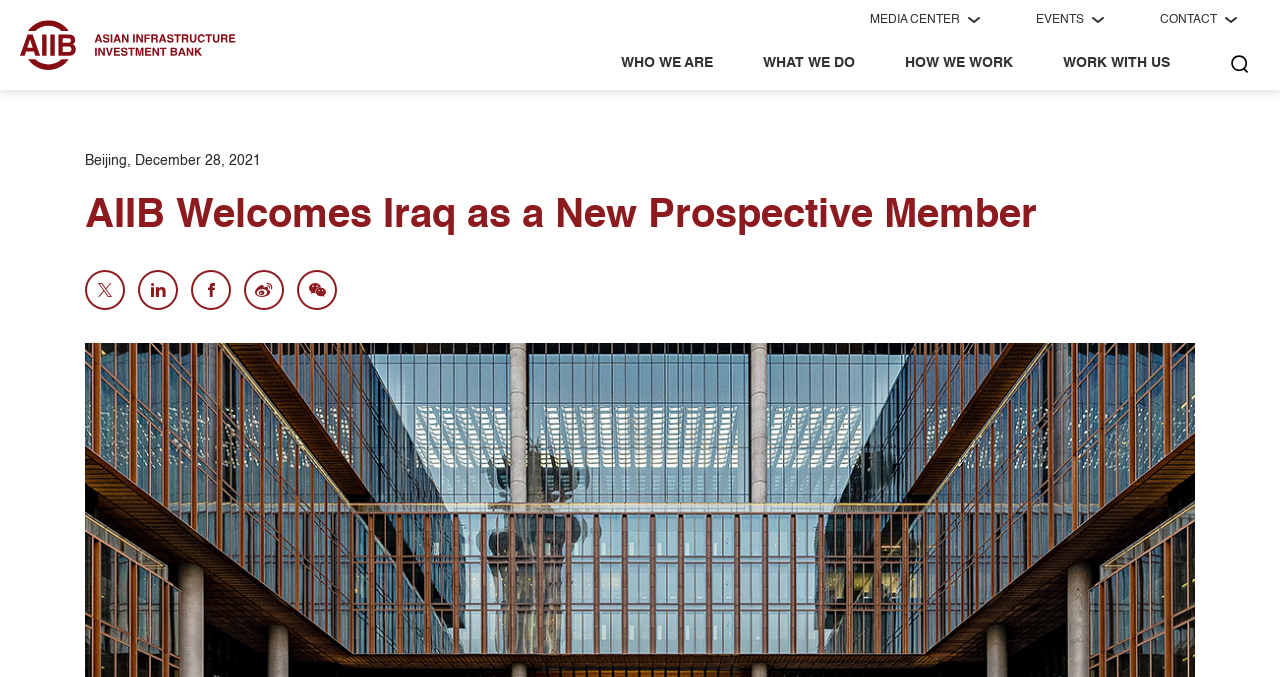Provide a single word or phrase answer to the question: 
What is the purpose of the links below the news title?

To navigate to related news